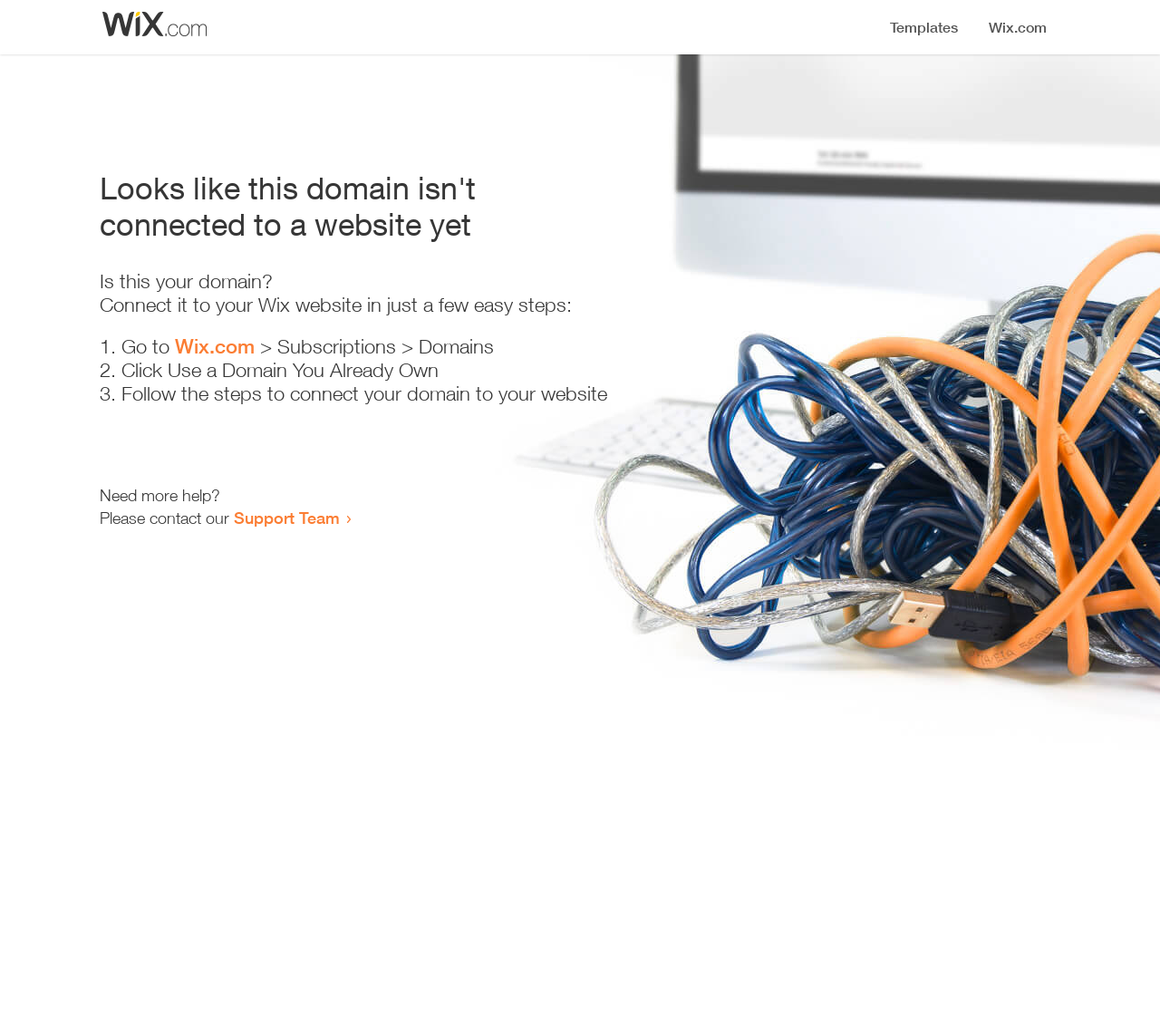What should I do if I need more help? From the image, respond with a single word or brief phrase.

Contact Support Team